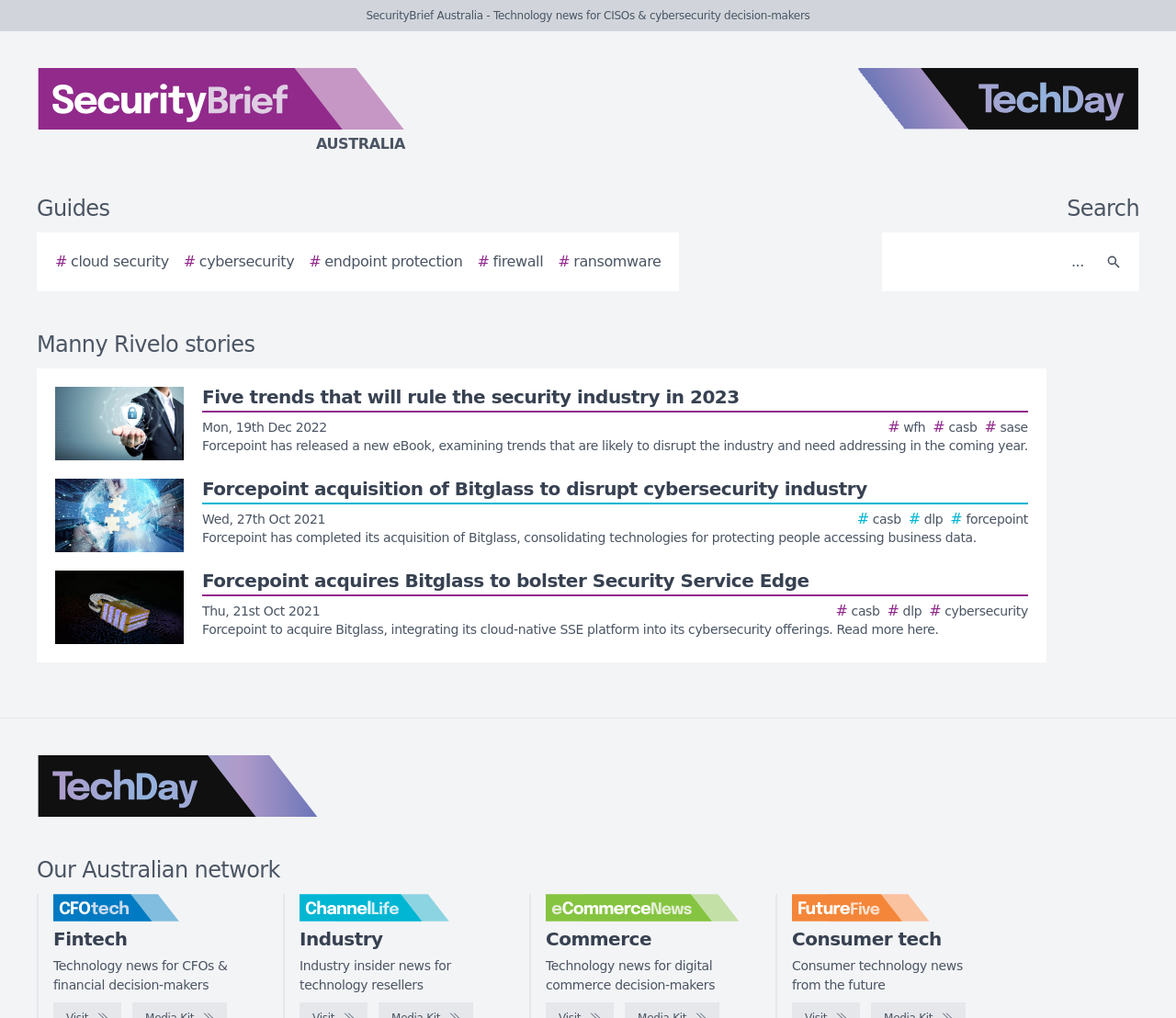Specify the bounding box coordinates of the area to click in order to execute this command: 'Visit the SecurityBrief Australia homepage'. The coordinates should consist of four float numbers ranging from 0 to 1, and should be formatted as [left, top, right, bottom].

[0.0, 0.067, 0.438, 0.153]